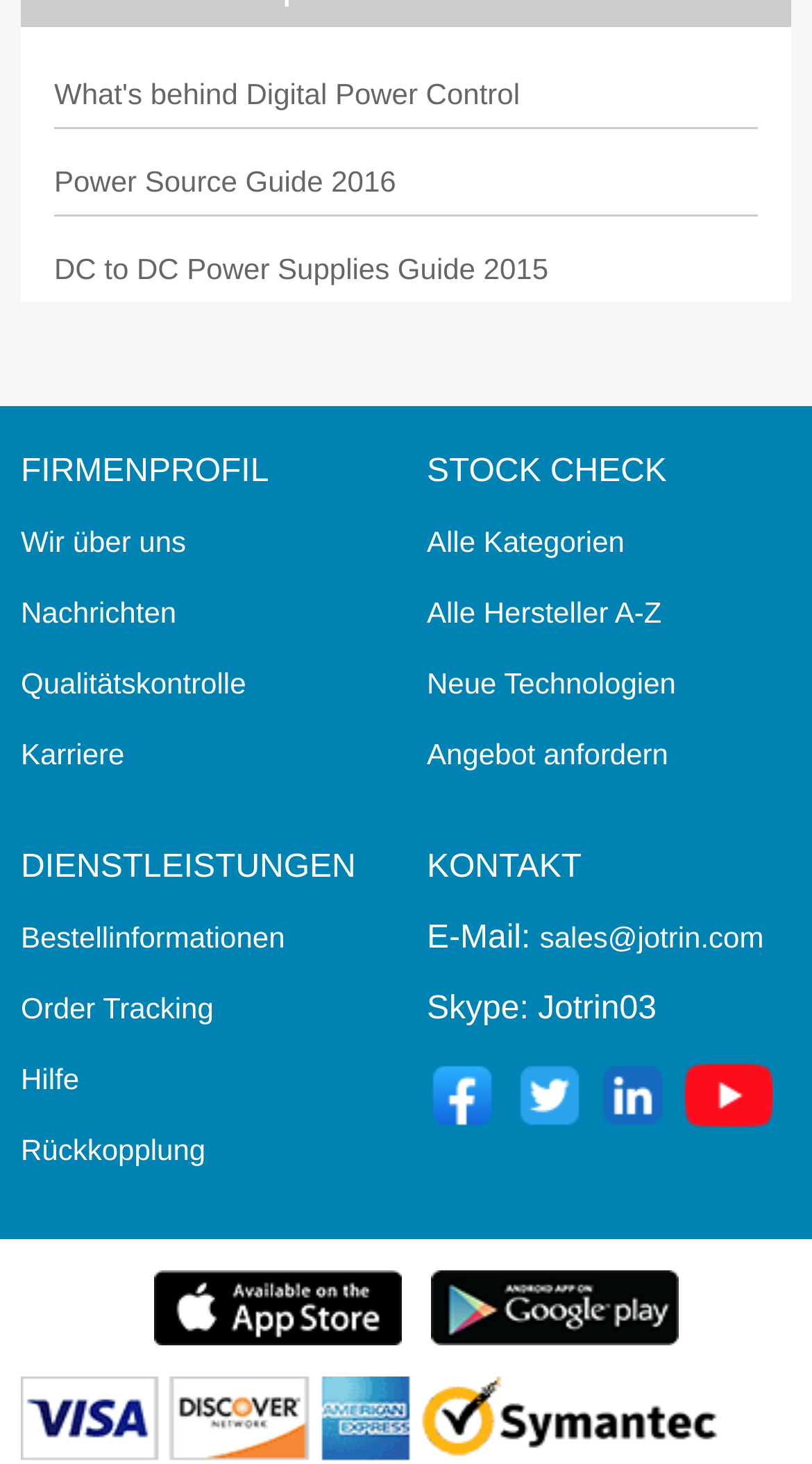Please provide a comprehensive response to the question below by analyzing the image: 
What is the company profile section title?

The company profile section title can be found on the left side of the webpage, which is 'FIRMENPROFIL' in German, meaning 'Company Profile' in English.